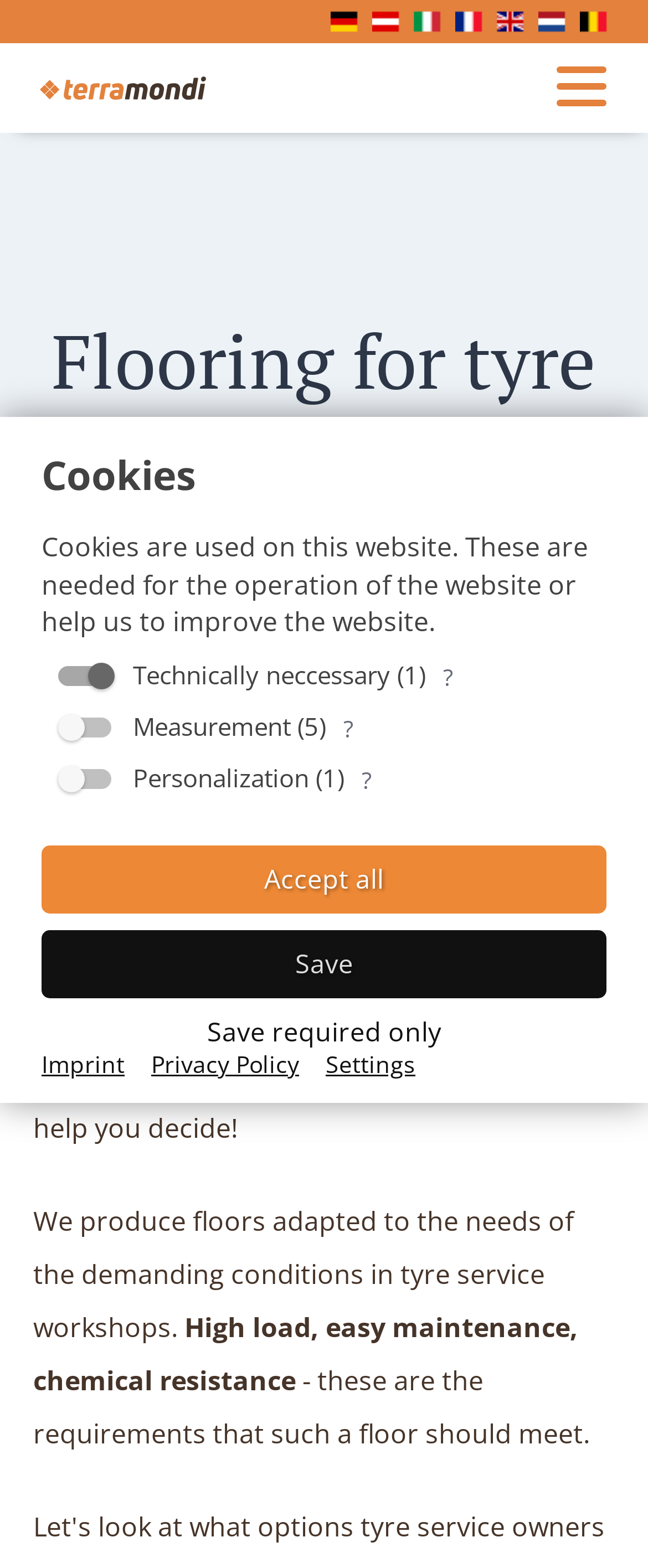What is the relationship between terramondi and Info Castimondi?
Give a comprehensive and detailed explanation for the question.

The webpage mentions 'from Info Castimondi' but does not provide any information about the nature of the relationship between terramondi and Info Castimondi. It is unclear whether they are the same organization or if Info Castimondi is a partner or supplier.